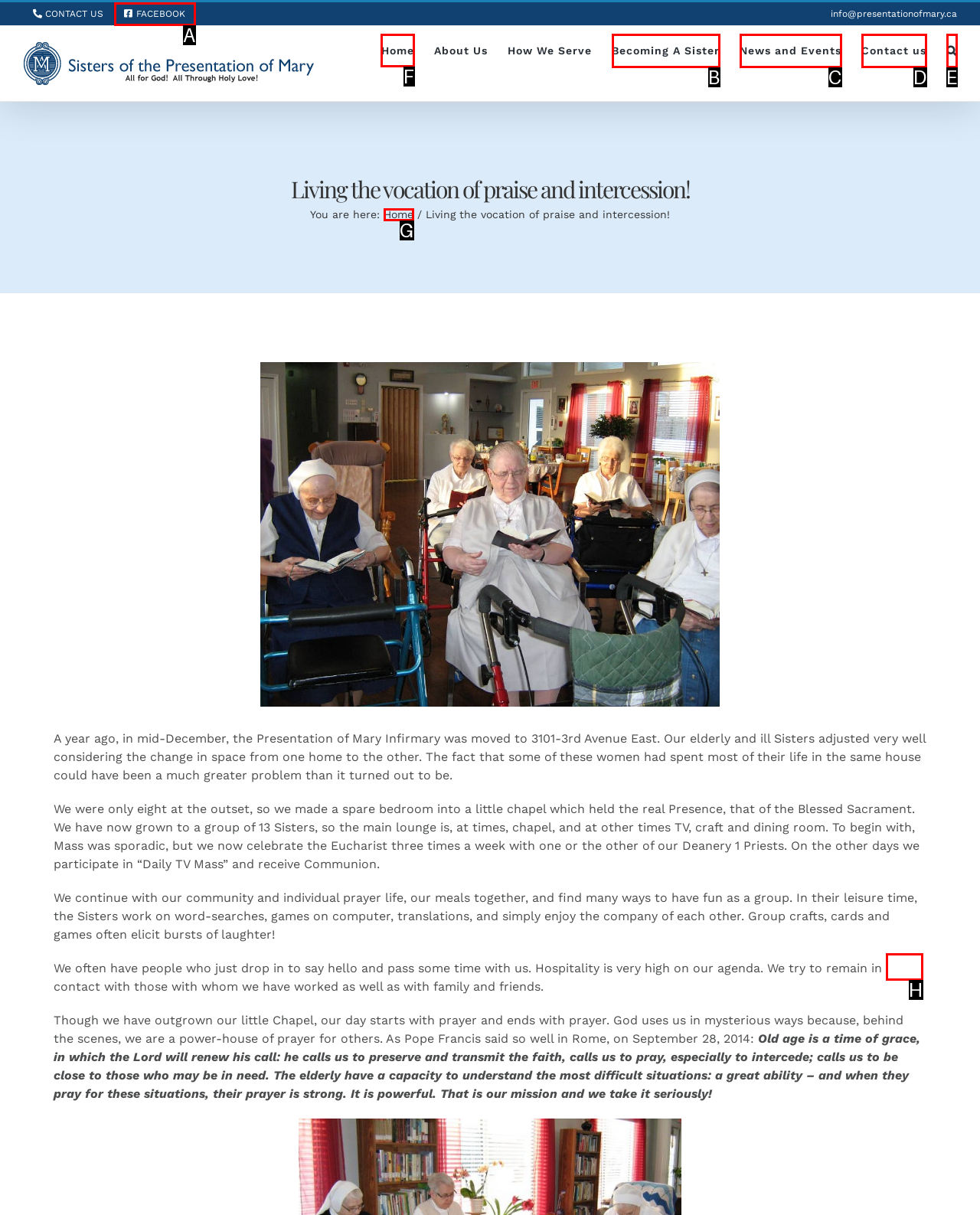Choose the HTML element that needs to be clicked for the given task: Go to the 'Home' page Respond by giving the letter of the chosen option.

F